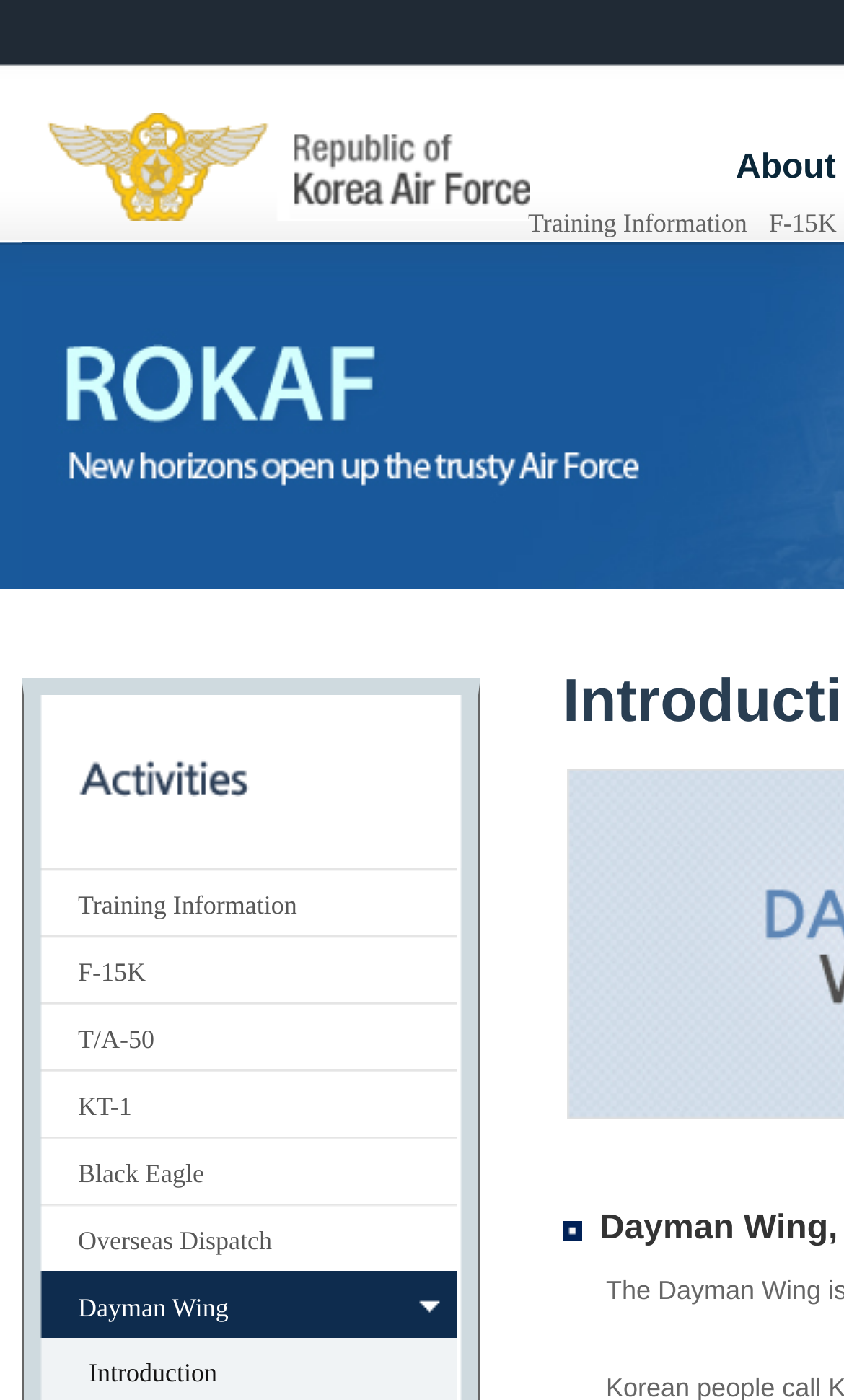Identify the bounding box coordinates for the UI element described as: "Training Information". The coordinates should be provided as four floats between 0 and 1: [left, top, right, bottom].

[0.028, 0.62, 0.541, 0.668]